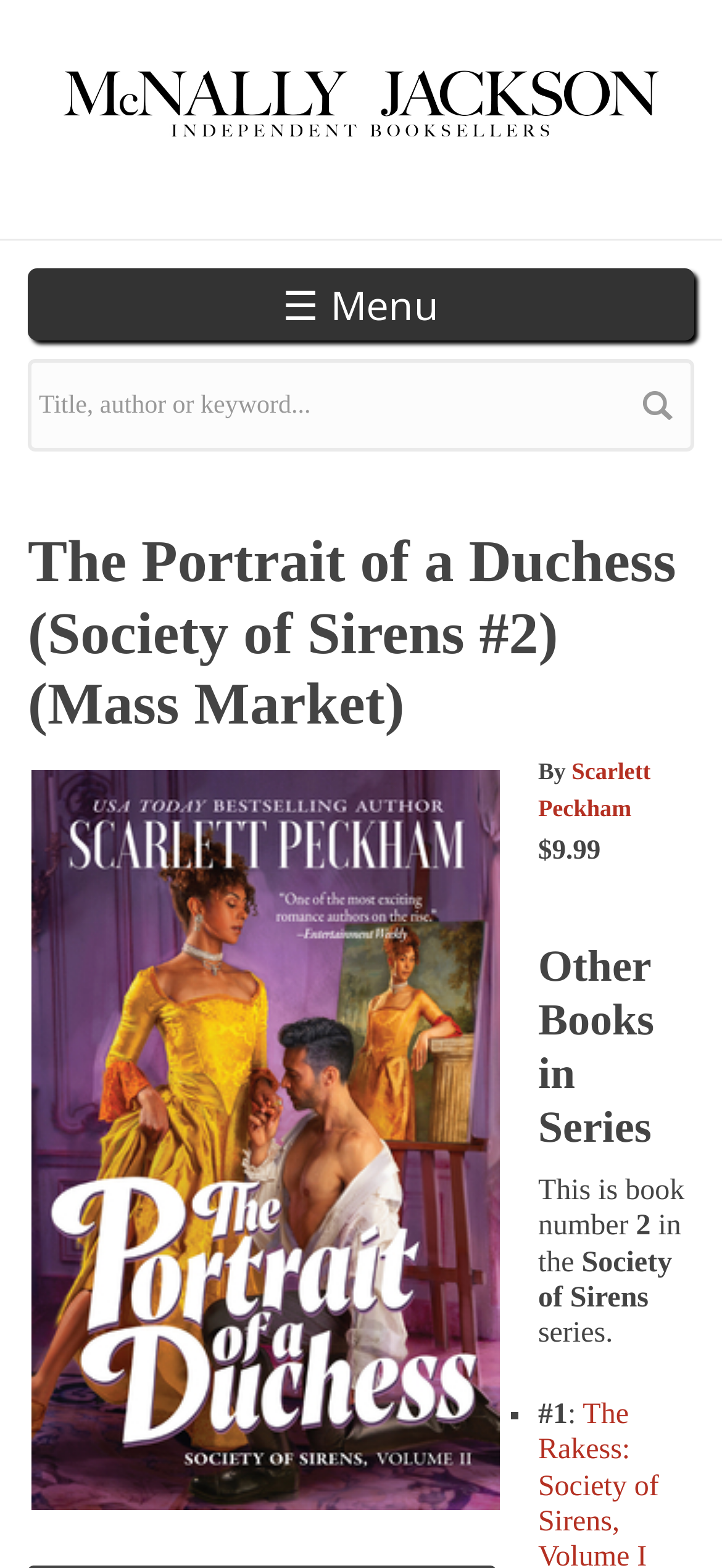Respond to the question below with a single word or phrase:
What is the price of the book?

$9.99